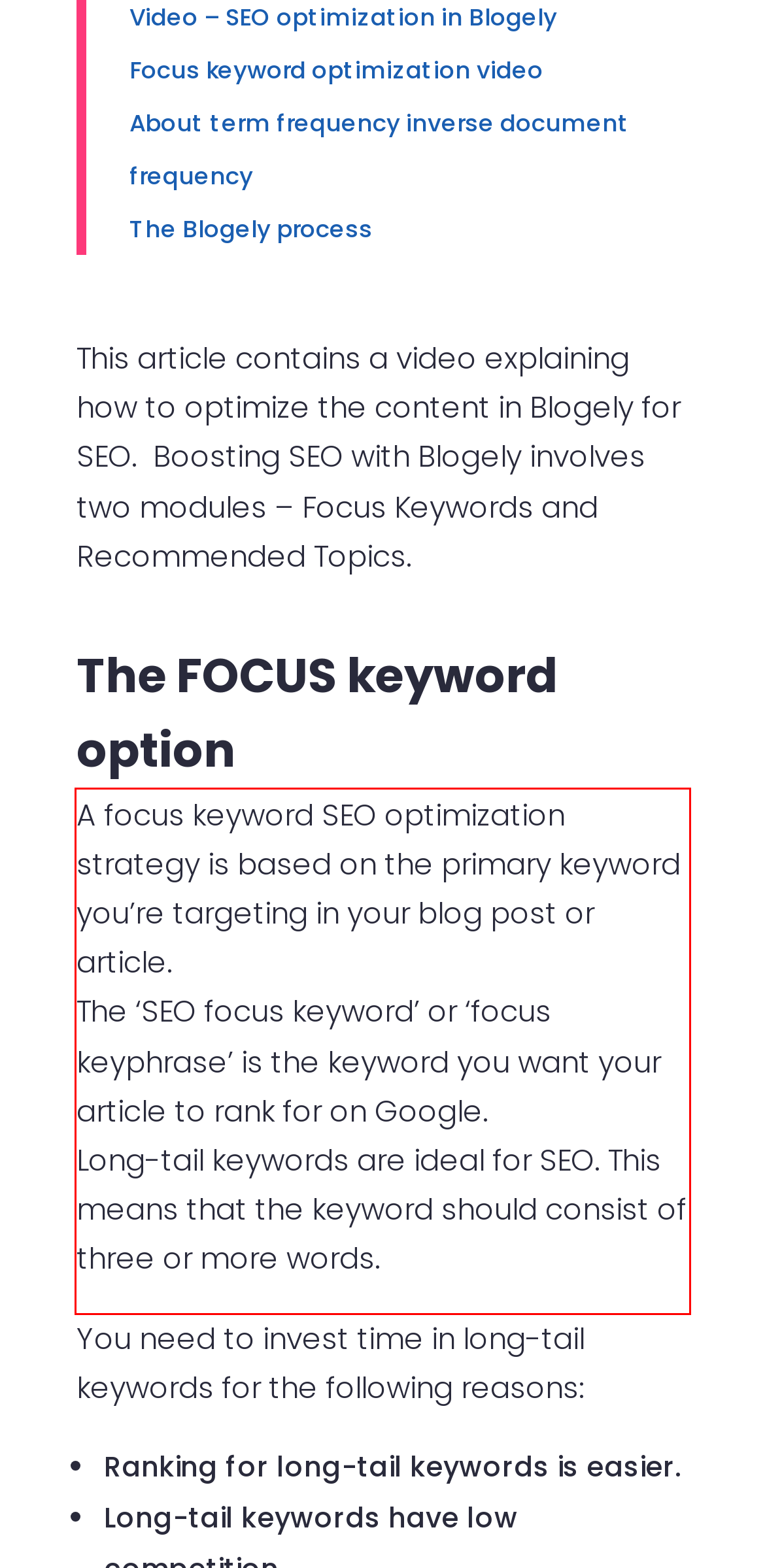Identify and extract the text within the red rectangle in the screenshot of the webpage.

A focus keyword SEO optimization strategy is based on the primary keyword you’re targeting in your blog post or article. The ‘SEO focus keyword’ or ‘focus keyphrase’ is the keyword you want your article to rank for on Google. Long-tail keywords are ideal for SEO. This means that the keyword should consist of three or more words.